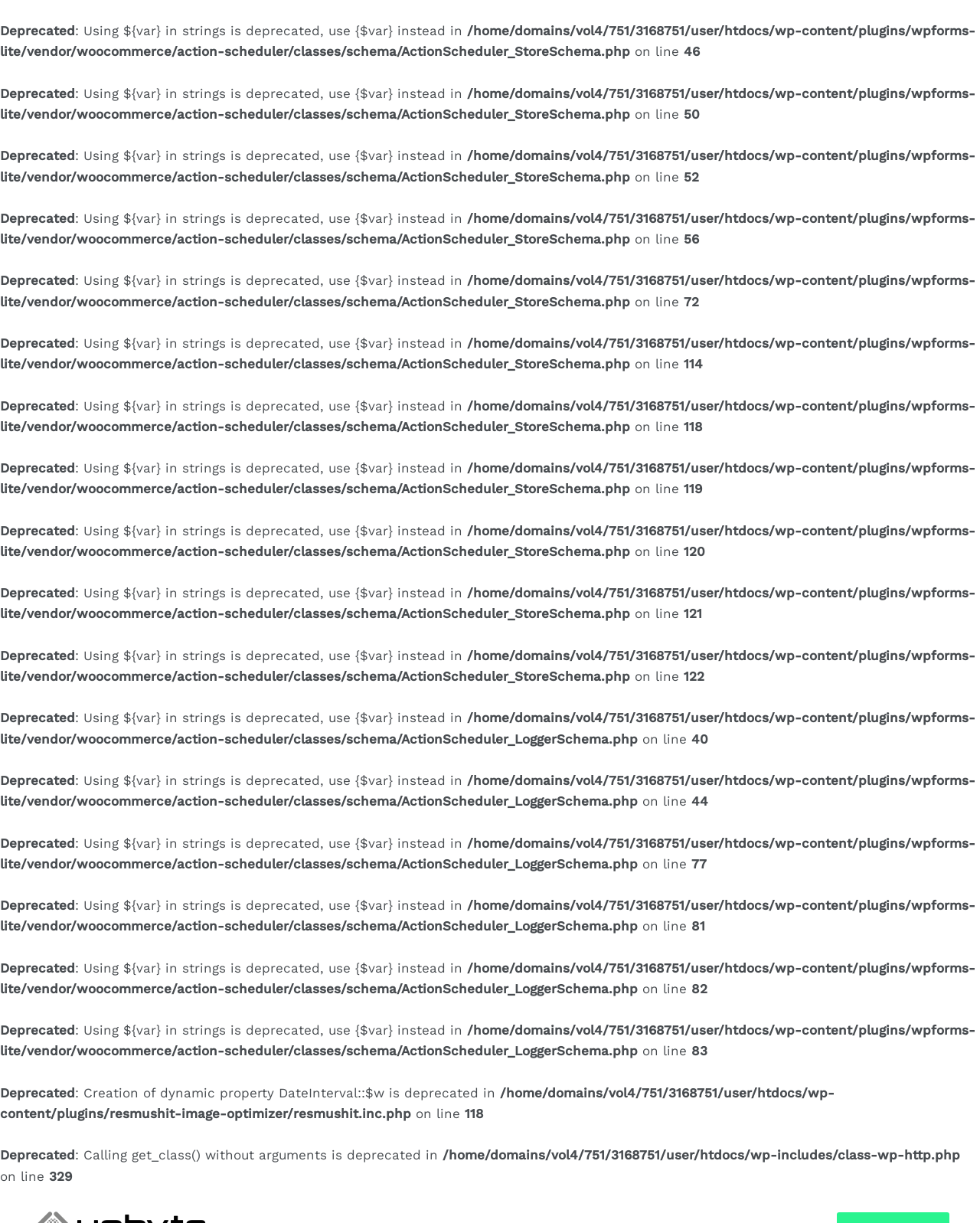Use a single word or phrase to answer the question: What is the warning message about?

Using ${var} in strings